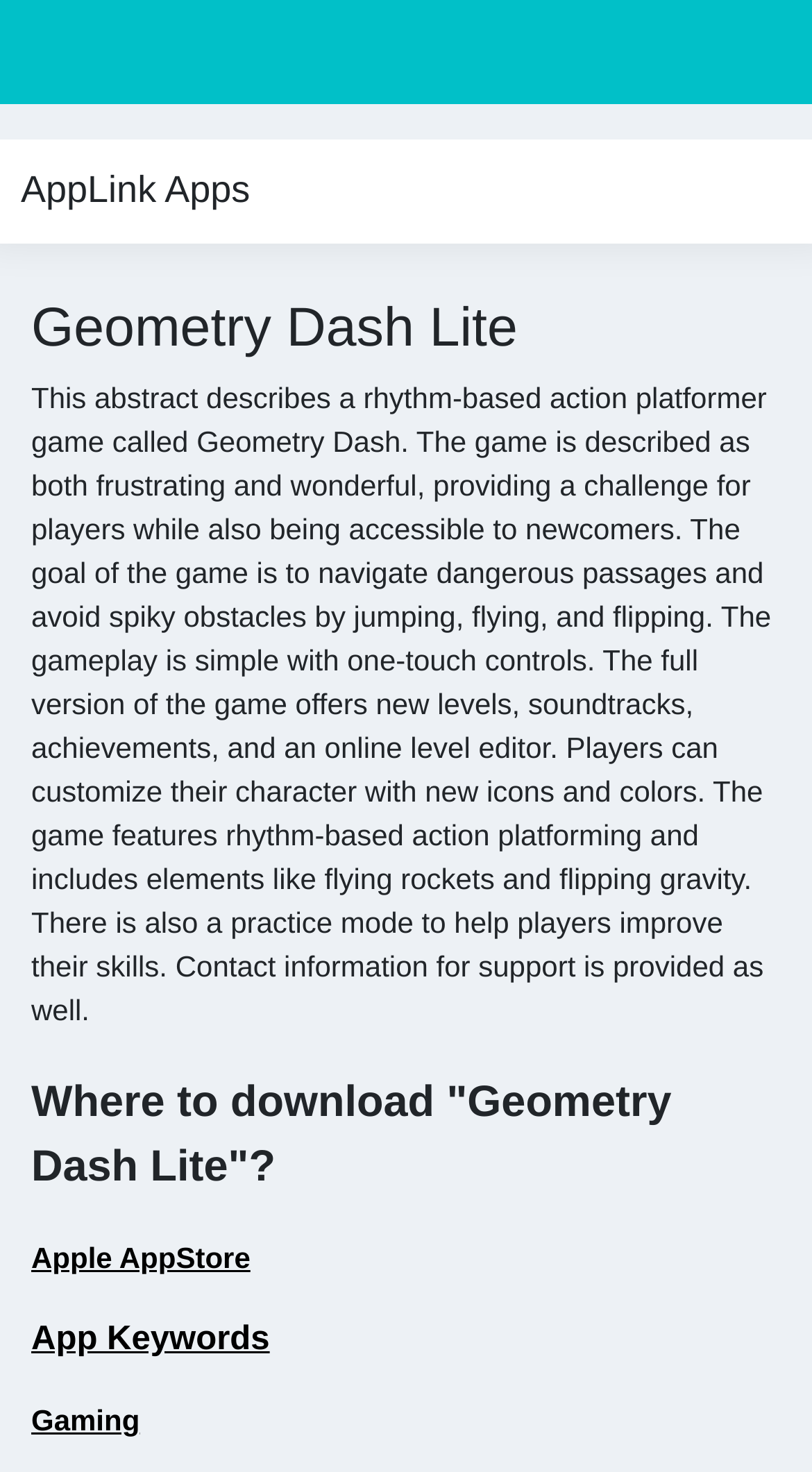How many keywords are listed under 'App Keywords'?
Examine the image and give a concise answer in one word or a short phrase.

Two